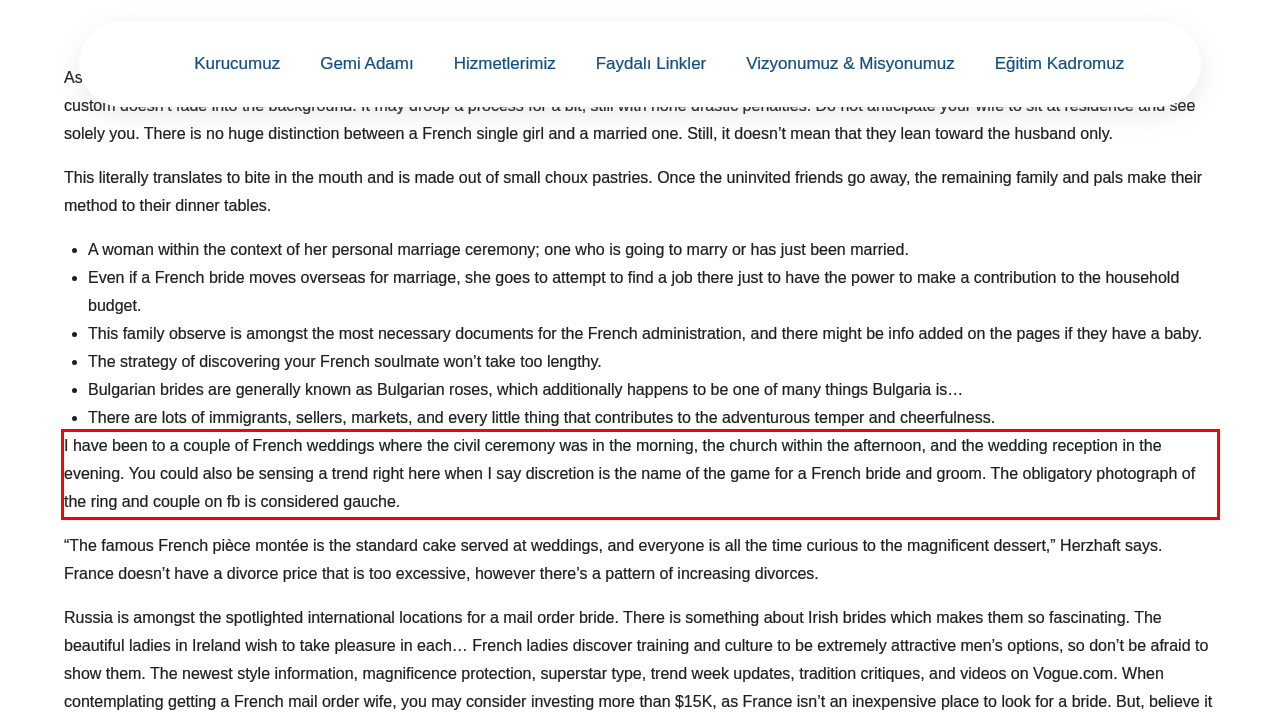Given a webpage screenshot with a red bounding box, perform OCR to read and deliver the text enclosed by the red bounding box.

I have been to a couple of French weddings where the civil ceremony was in the morning, the church within the afternoon, and the wedding reception in the evening. You could also be sensing a trend right here when I say discretion is the name of the game for a French bride and groom. The obligatory photograph of the ring and couple on fb is considered gauche.